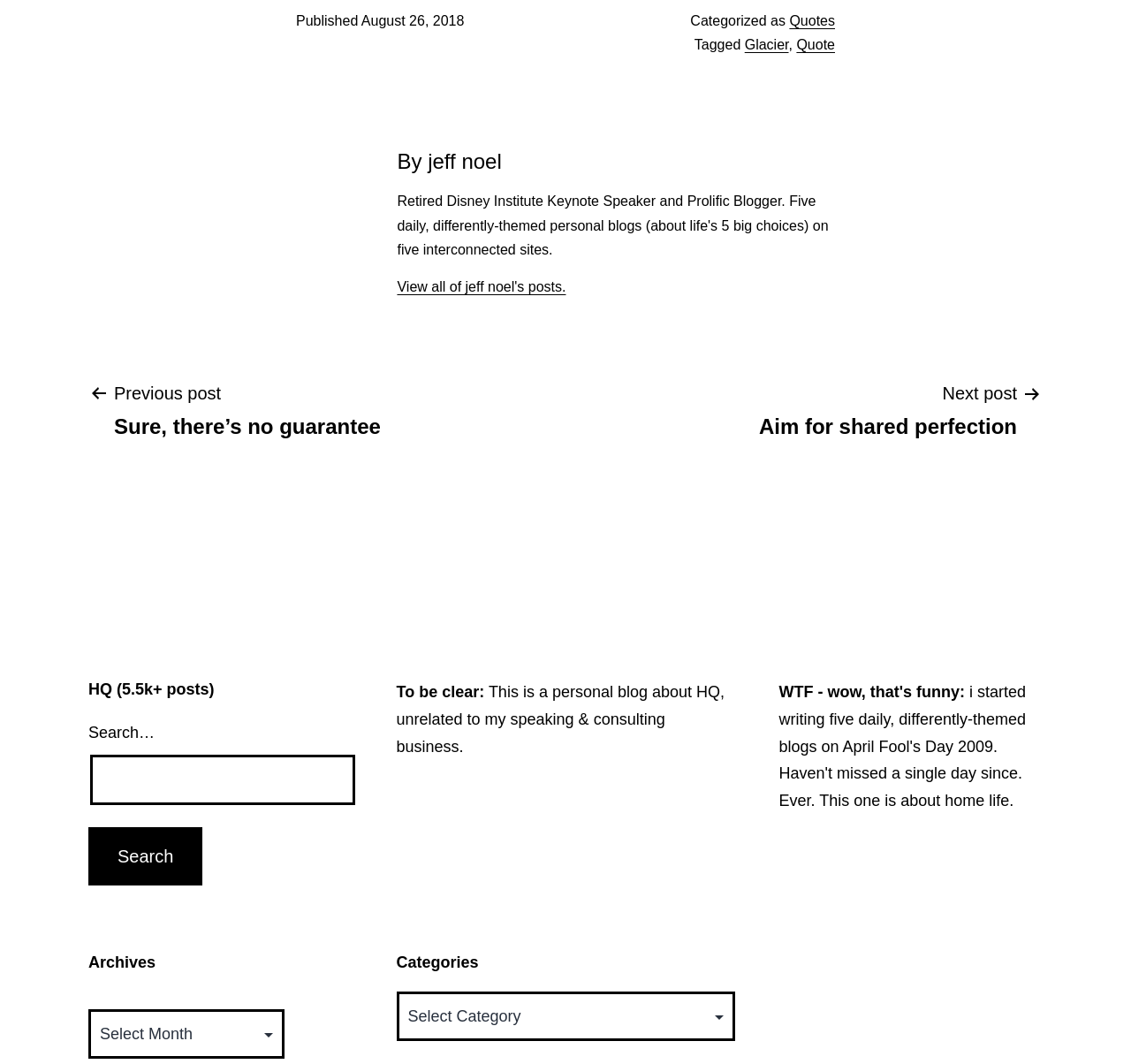How many navigation links are there?
Provide a detailed answer to the question using information from the image.

I counted the number of navigation links by looking at the link elements 'Previous post Sure, there’s no guarantee' and 'Next post Aim for shared perfection' which are children of the navigation element 'Posts'.